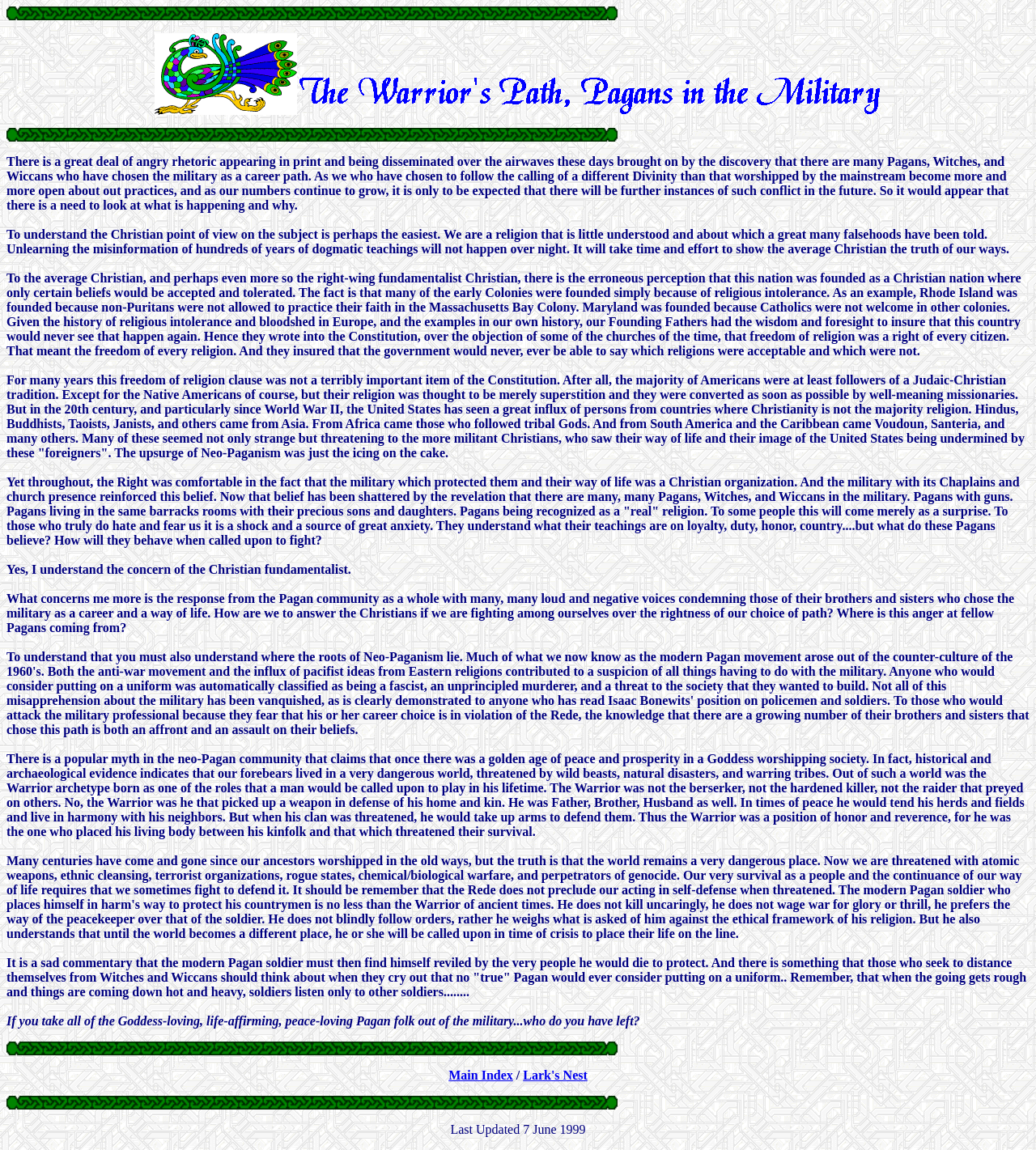Write an elaborate caption that captures the essence of the webpage.

The webpage is about Pagans in the Military, with a focus on the controversy and misconceptions surrounding Pagans, Witches, and Wiccans serving in the military. The page features several images, with four of them located at the top, and two more at the bottom.

The main content of the page is composed of nine paragraphs of text, which discuss the reactions of Christians and Pagans to the presence of Pagans in the military. The text explains that many Christians are upset by the idea of Pagans serving in the military, while some Pagans are also critical of their fellow Pagans who choose to serve.

The text is divided into sections, with each section addressing a different aspect of the issue. The first section discusses the Christian perspective, while the second section talks about the history of religious freedom in the United States. The third section explores the influx of non-Christian religions in the 20th century and how this has led to a sense of unease among some Christians.

The fourth section delves into the reaction of the Pagan community, with some Pagans condemning their fellow Pagans who serve in the military. The fifth section discusses the Warrior archetype in Paganism and how it is often misunderstood. The sixth section critiques those who claim that "true" Pagans would never serve in the military.

The seventh section asks a rhetorical question about who would be left in the military if all Pagans were removed. The eighth section features a series of links, including a link to the "Main Index" and "Lark's Nest". The ninth and final section displays the last updated date of the page, which is June 7, 1999.

Overall, the webpage presents a thoughtful and nuanced discussion of the complexities surrounding Pagans in the military, with a focus on promoting understanding and acceptance.